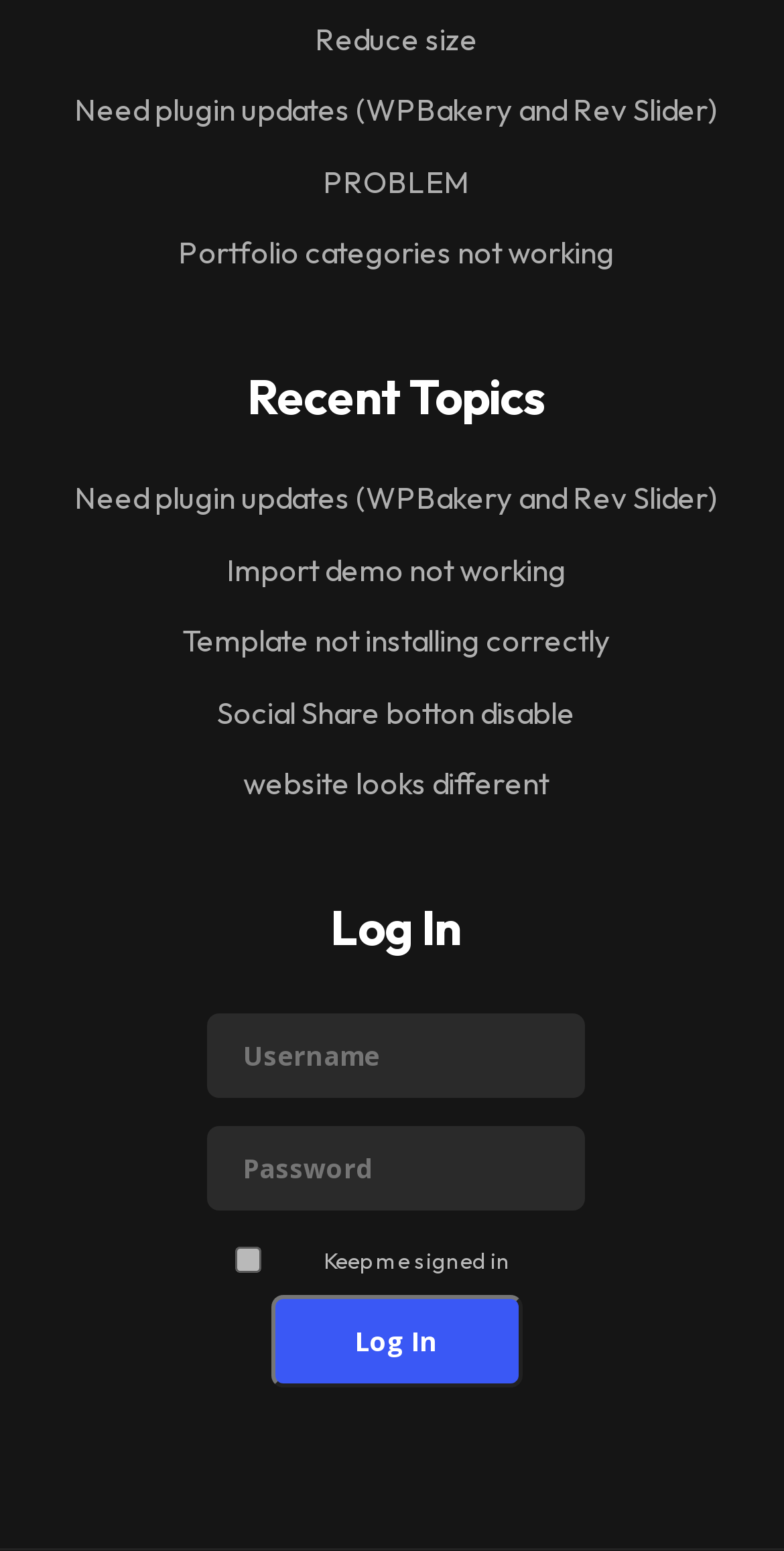What is the purpose of the checkbox in the login form?
Answer the question based on the image using a single word or a brief phrase.

Keep me signed in